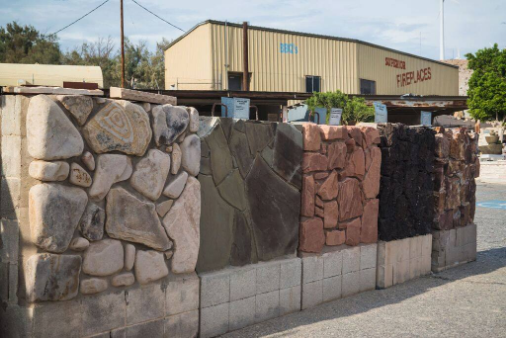What is the purpose of the natural stone panels?
Provide a short answer using one word or a brief phrase based on the image.

Enhancing outdoor spaces